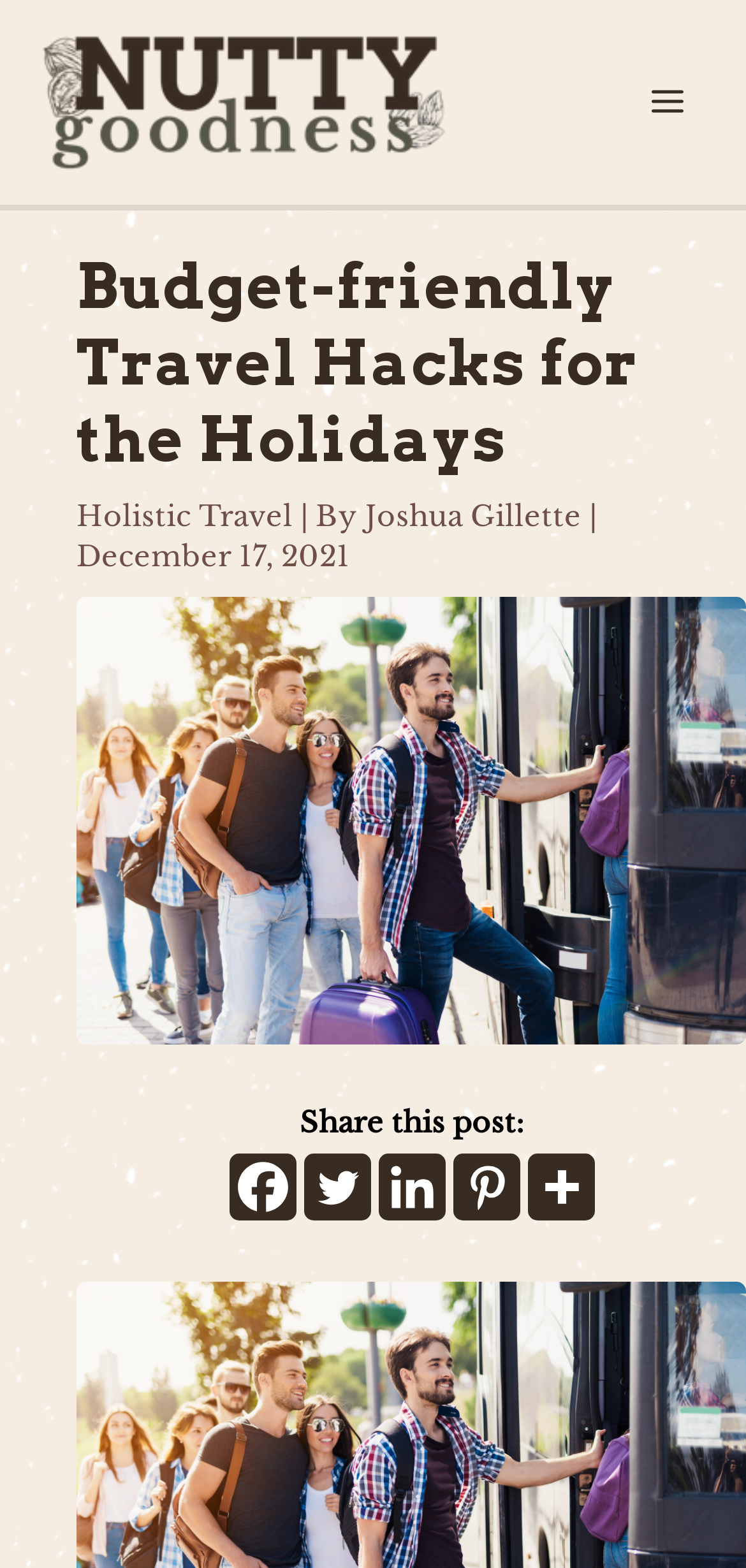Generate the text content of the main headline of the webpage.

Budget-friendly Travel Hacks for the Holidays